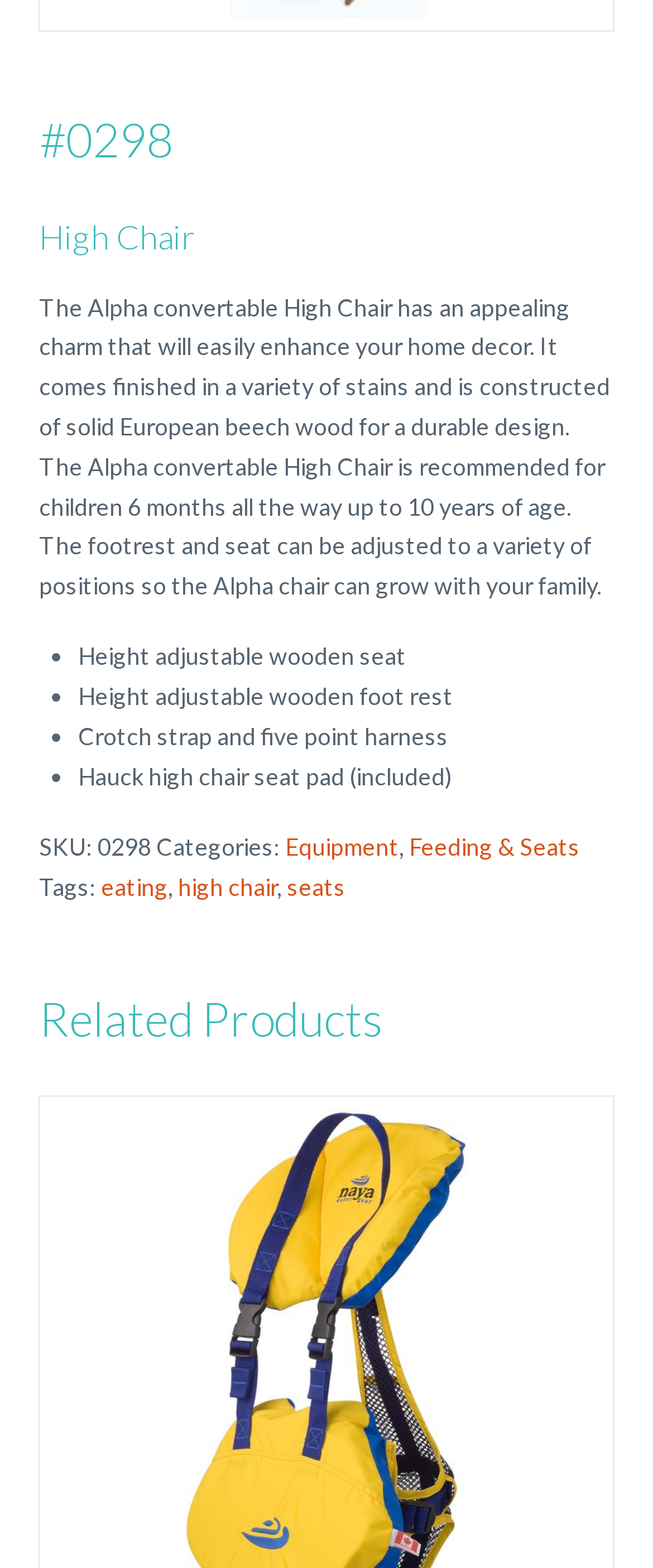Find and provide the bounding box coordinates for the UI element described here: "parent_node: Navigation title="Back to Top"". The coordinates should be given as four float numbers between 0 and 1: [left, top, right, bottom].

[0.885, 0.387, 0.974, 0.424]